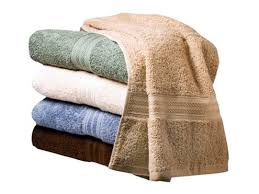What is the central theme of the narrative?
Can you give a detailed and elaborate answer to the question?

The caption explains that the image of the towels represents a central theme in the accompanying narrative, which discusses the implications of a $25 fee for towels not returned to a resort, prompting questions about decision-making and responsibility.